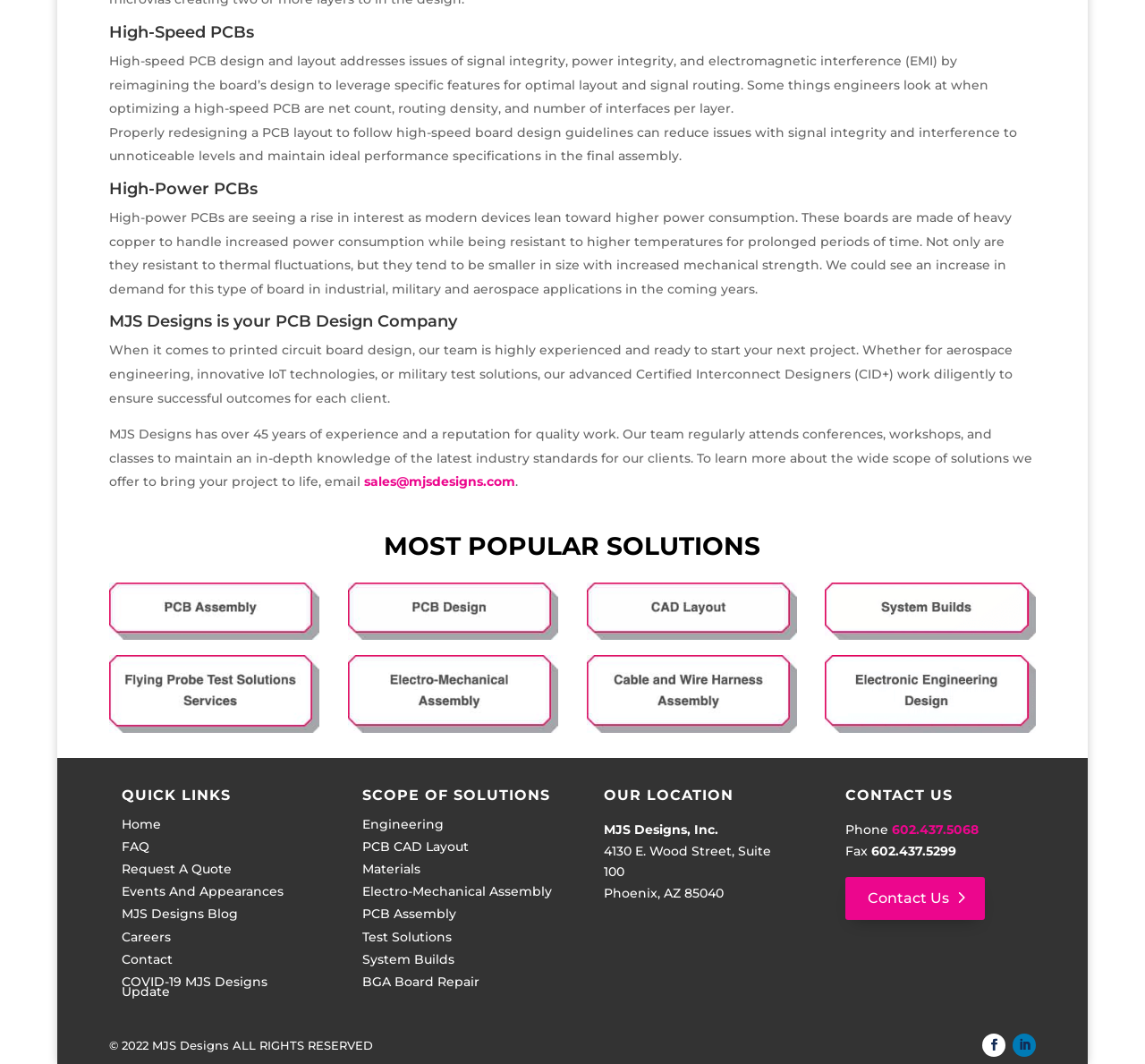Find the bounding box of the web element that fits this description: "Events And Appearances".

[0.106, 0.83, 0.247, 0.845]